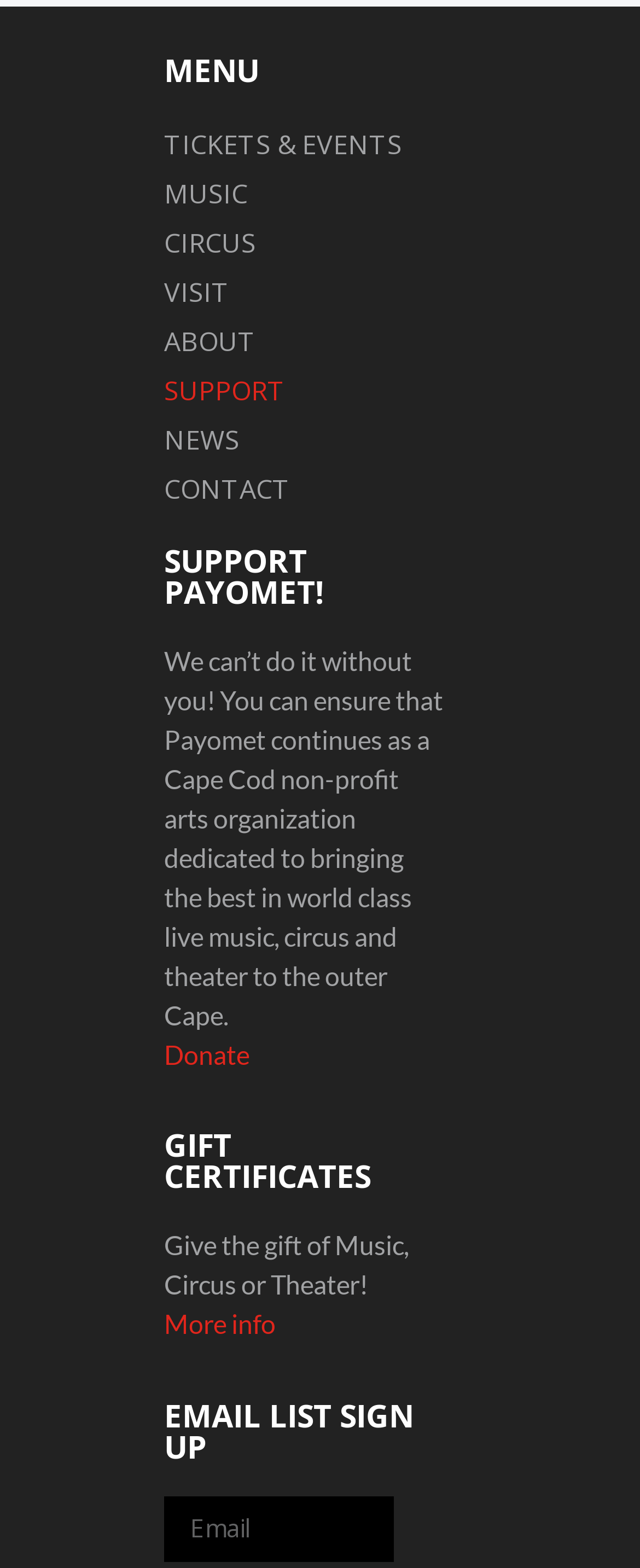Respond to the question with just a single word or phrase: 
What is required to sign up for the email list?

Email